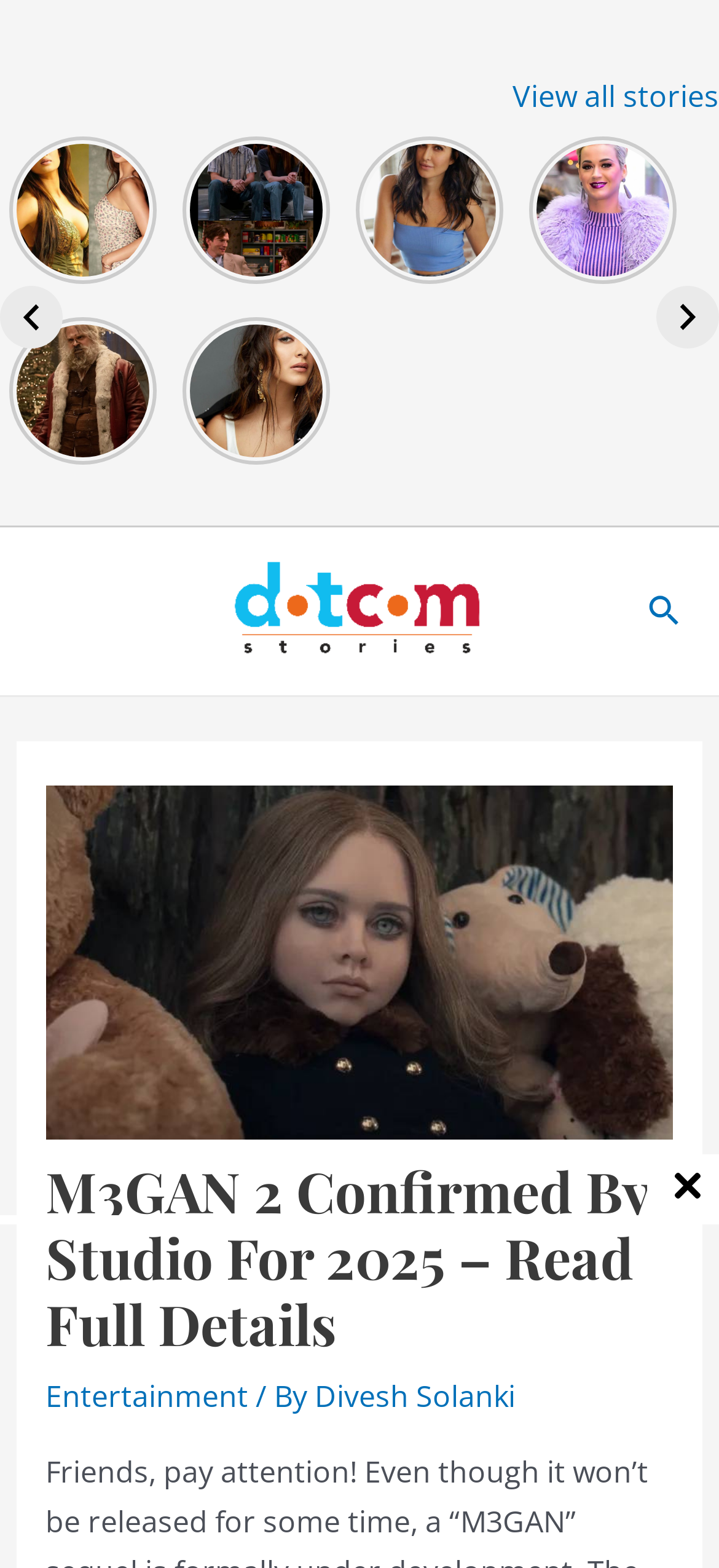Identify the bounding box coordinates of the area that should be clicked in order to complete the given instruction: "View all stories". The bounding box coordinates should be four float numbers between 0 and 1, i.e., [left, top, right, bottom].

[0.713, 0.048, 1.0, 0.074]